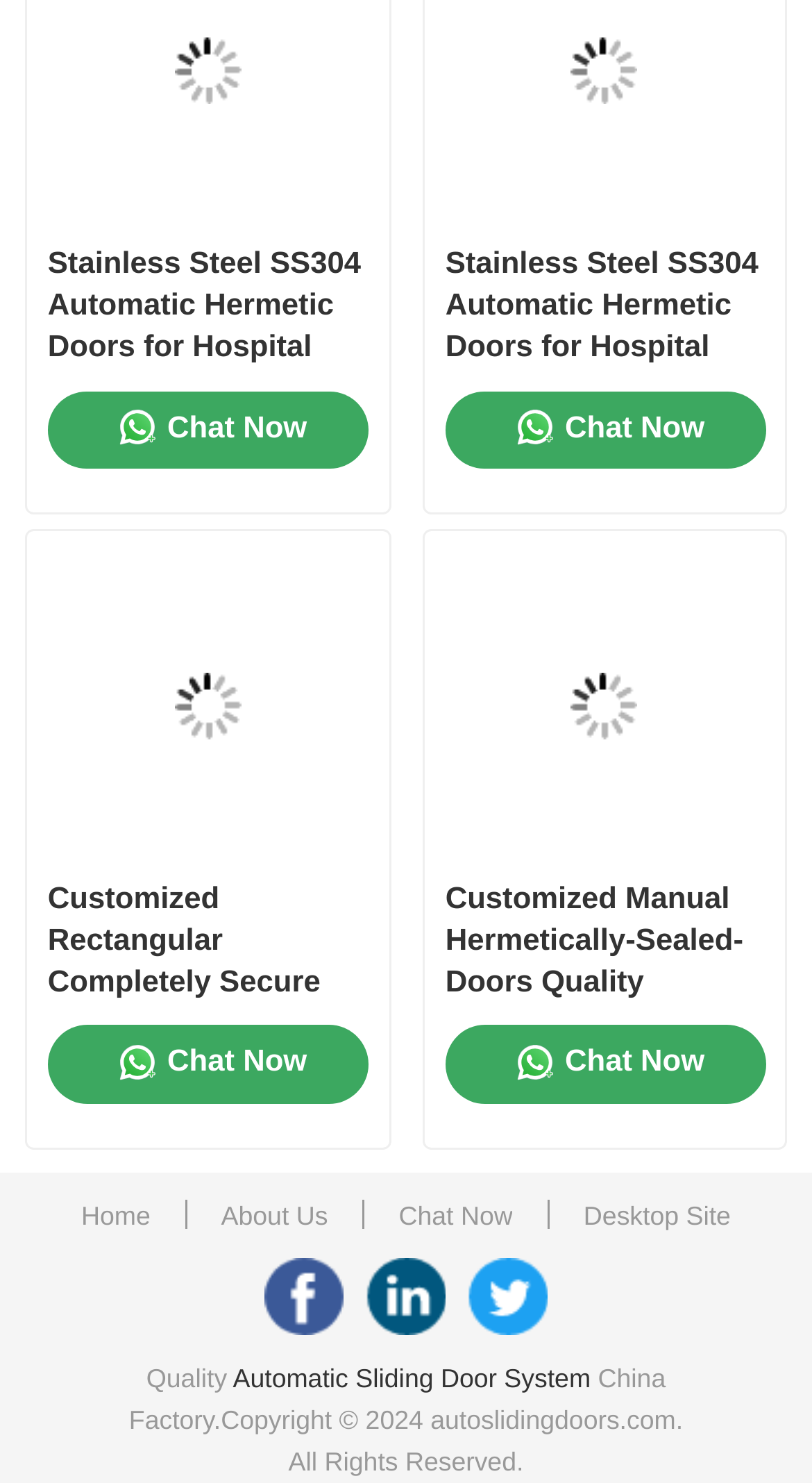Using the provided element description "Chat Now", determine the bounding box coordinates of the UI element.

[0.059, 0.692, 0.453, 0.744]